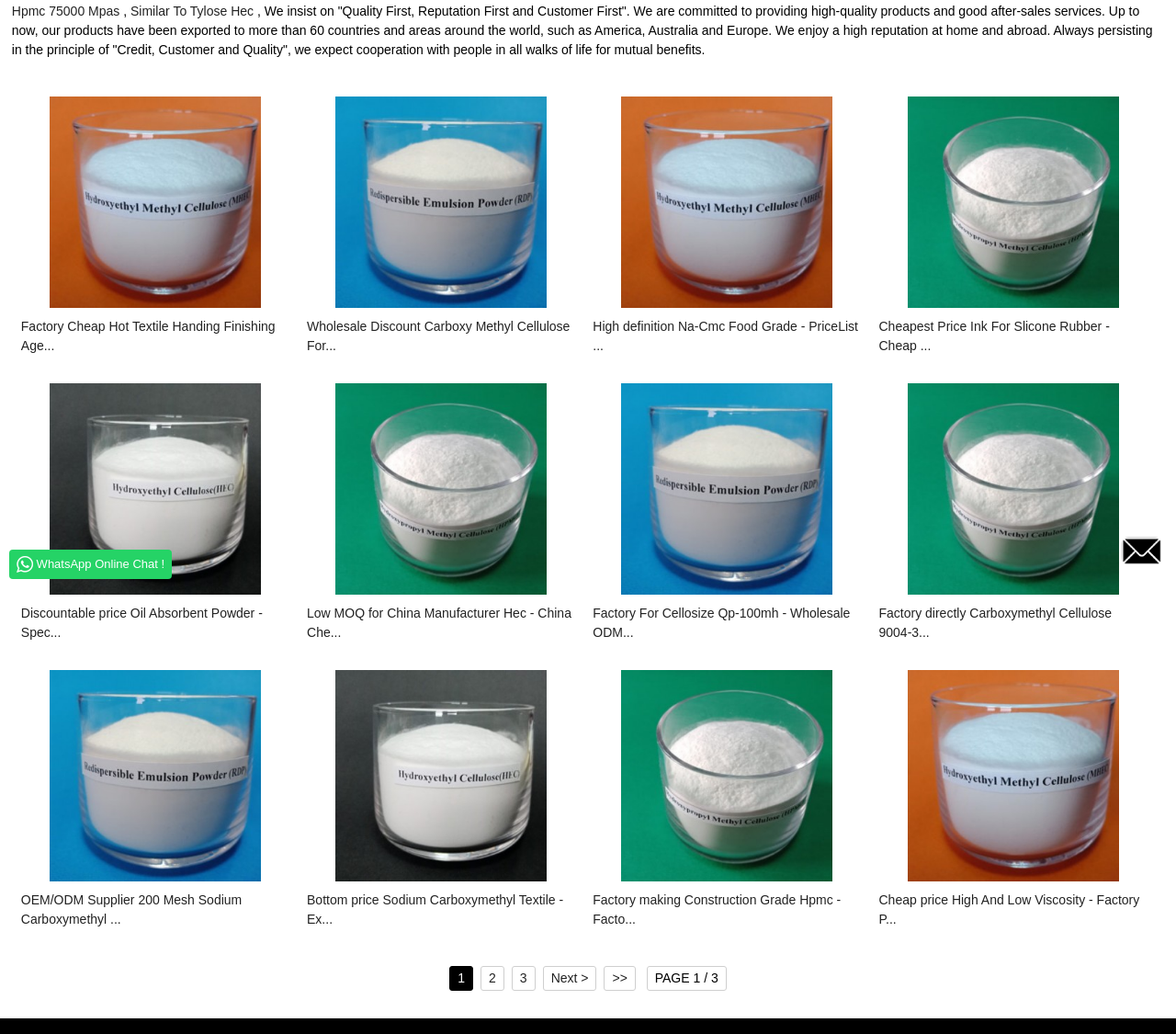Identify the bounding box of the UI element described as follows: "Factory directly Carboxymethyl Cellulose 9004-3...". Provide the coordinates as four float numbers in the range of 0 to 1 [left, top, right, bottom].

[0.747, 0.584, 0.976, 0.622]